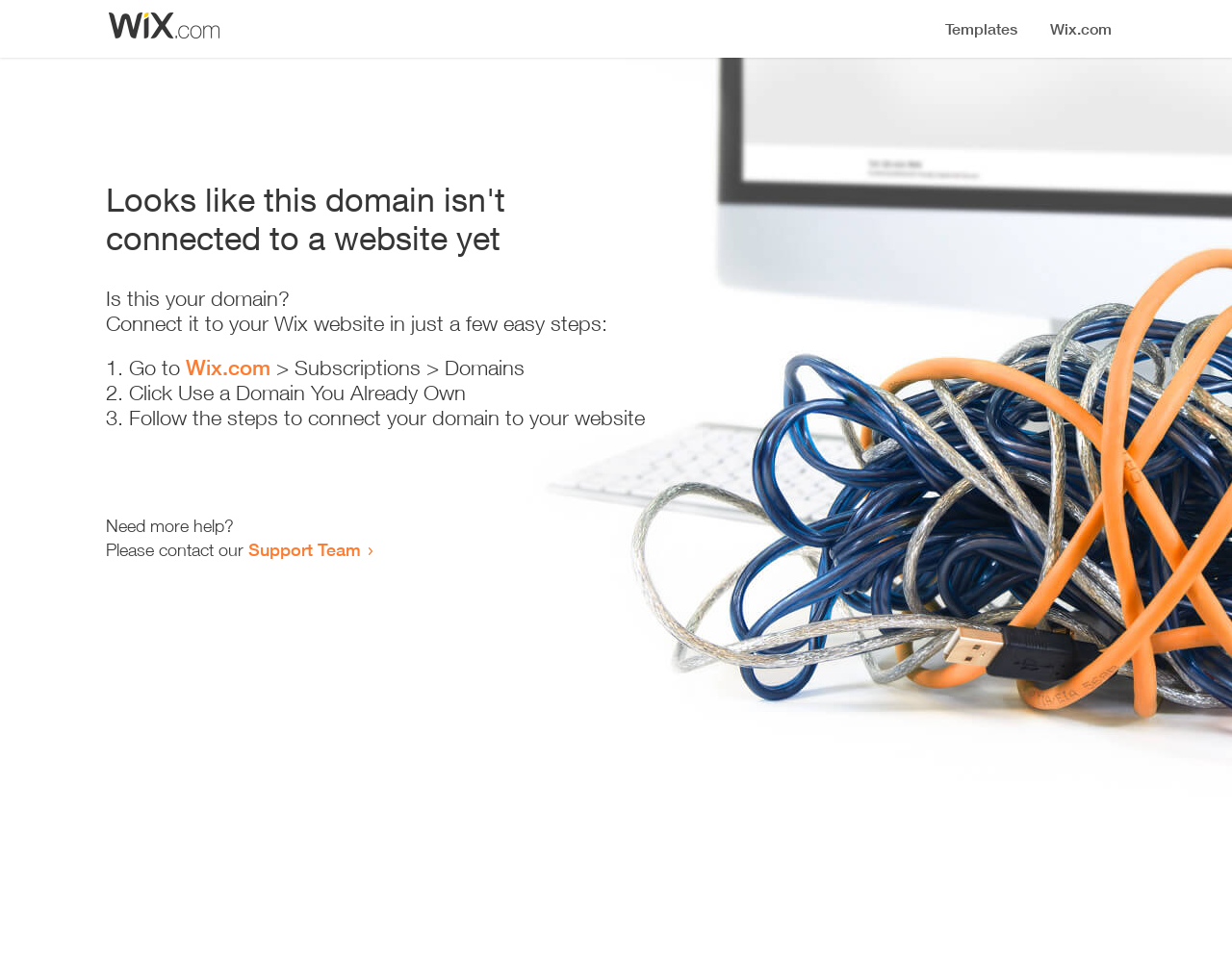What is the first step to connect the domain?
Give a thorough and detailed response to the question.

The first step to connect the domain is to 'Go to Wix.com > Subscriptions > Domains', as indicated by the list of steps provided on the webpage.